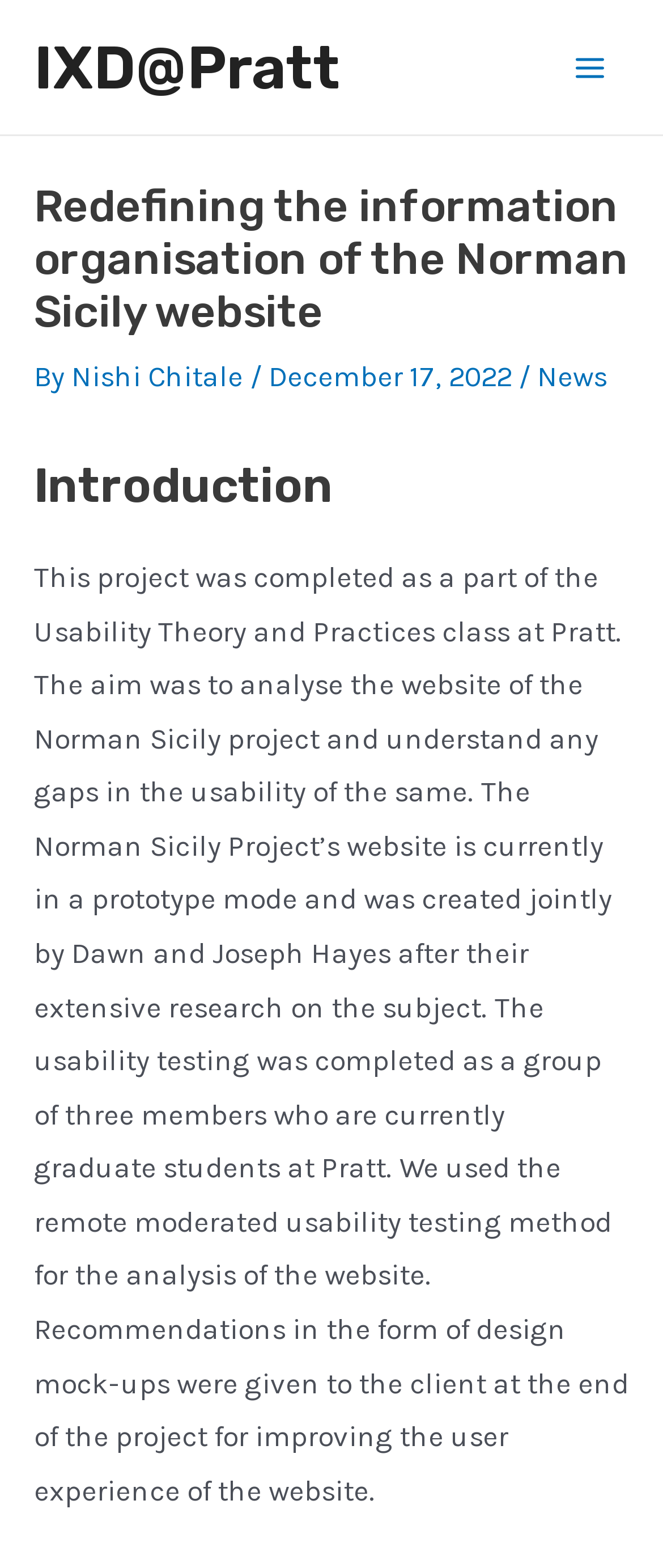How many members were involved in the usability testing?
Answer with a single word or phrase by referring to the visual content.

Three